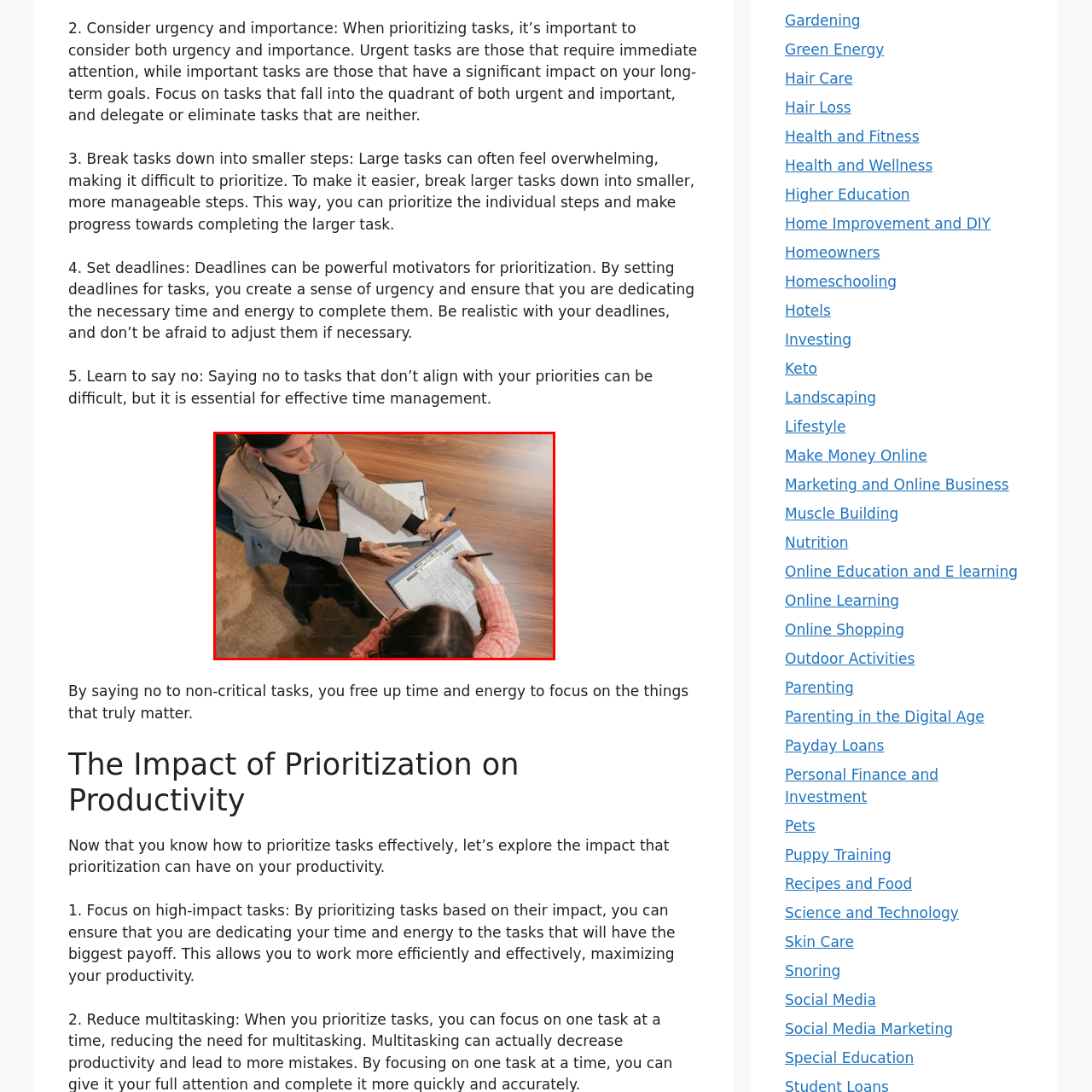Generate an in-depth caption for the image segment highlighted with a red box.

In the image, two individuals engage in a collaborative discussion at a wooden table, showcasing a professional environment. One person, dressed in a stylish beige blazer, appears to be guiding the other, who is taking notes on a clipboard. The well-organized scene reflects an atmosphere of productivity and effective communication, emphasizing the importance of teamwork in achieving shared goals. Their focus on the task at hand underscores the significance of prioritizing actionable steps, akin to breaking down larger objectives into manageable parts. This visual representation aligns with concepts of effective time management and prioritization in professional settings.